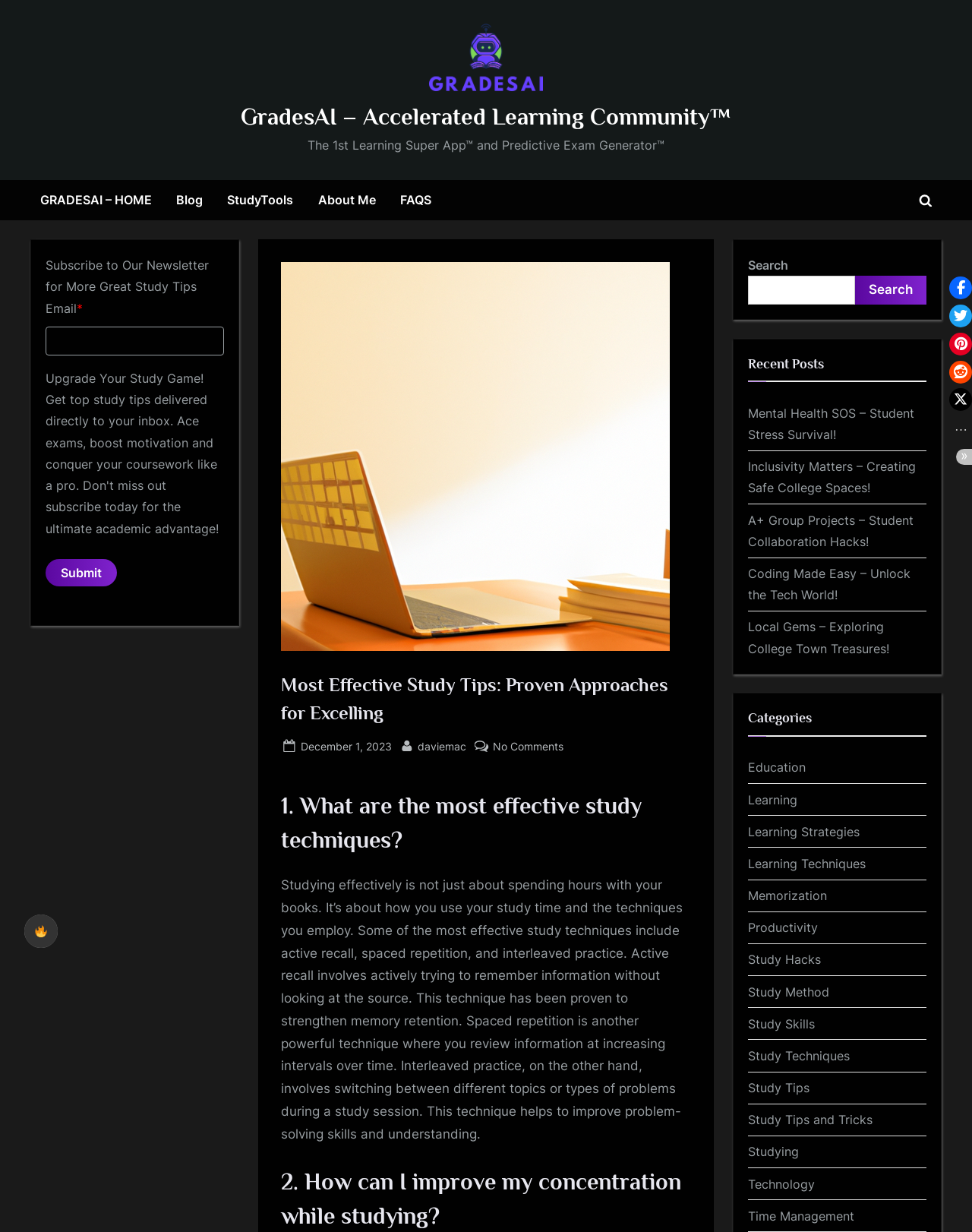Find the bounding box coordinates for the area you need to click to carry out the instruction: "Toggle dark mode". The coordinates should be four float numbers between 0 and 1, indicated as [left, top, right, bottom].

[0.025, 0.742, 0.059, 0.769]